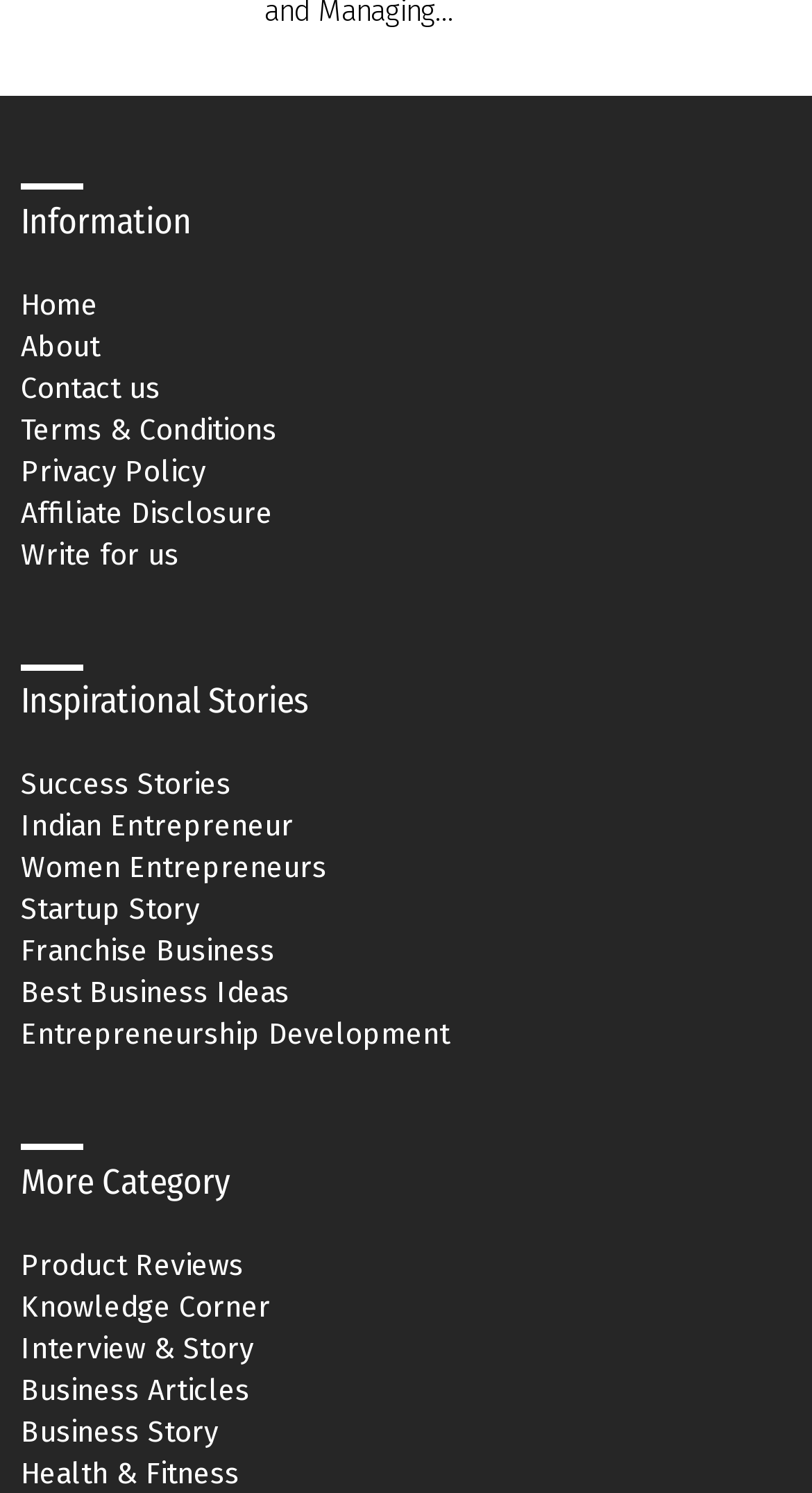What category is 'Women Entrepreneurs' under?
Based on the screenshot, provide a one-word or short-phrase response.

Inspirational Stories